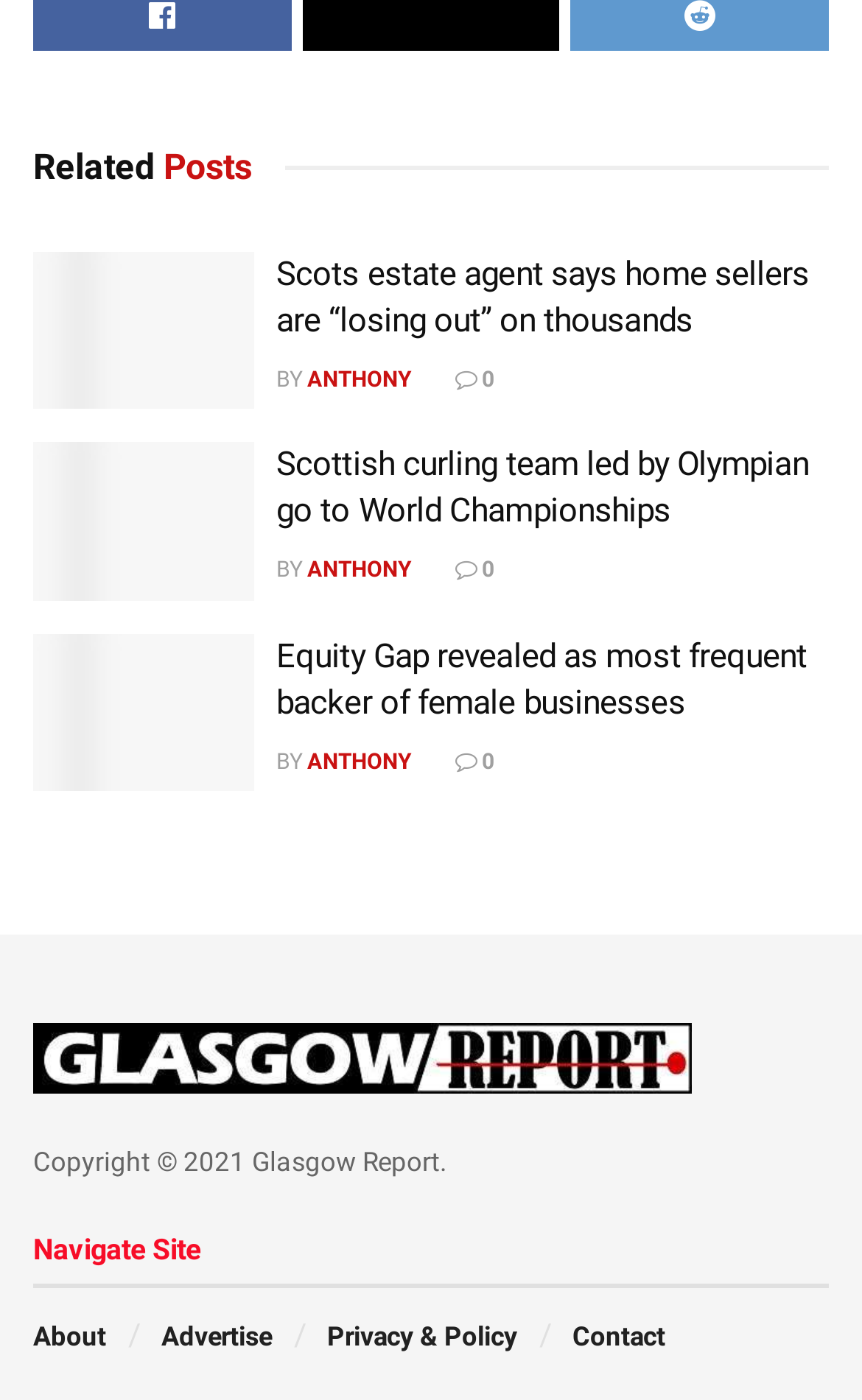What is the name of the website?
Provide a short answer using one word or a brief phrase based on the image.

Glasgow Report